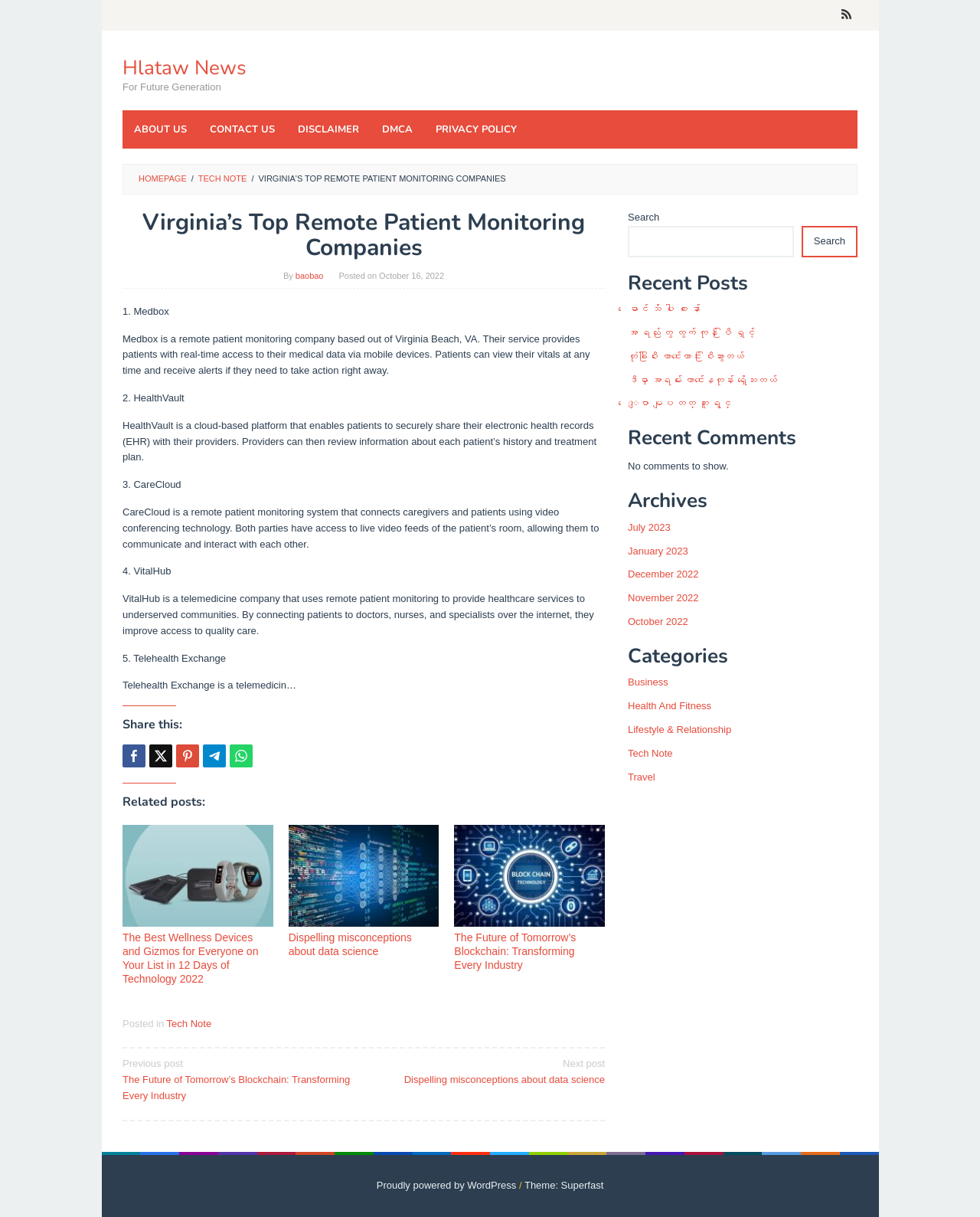Find the bounding box coordinates for the element described here: "မောင် သိ ပါ စေ နော်".

[0.641, 0.249, 0.715, 0.259]